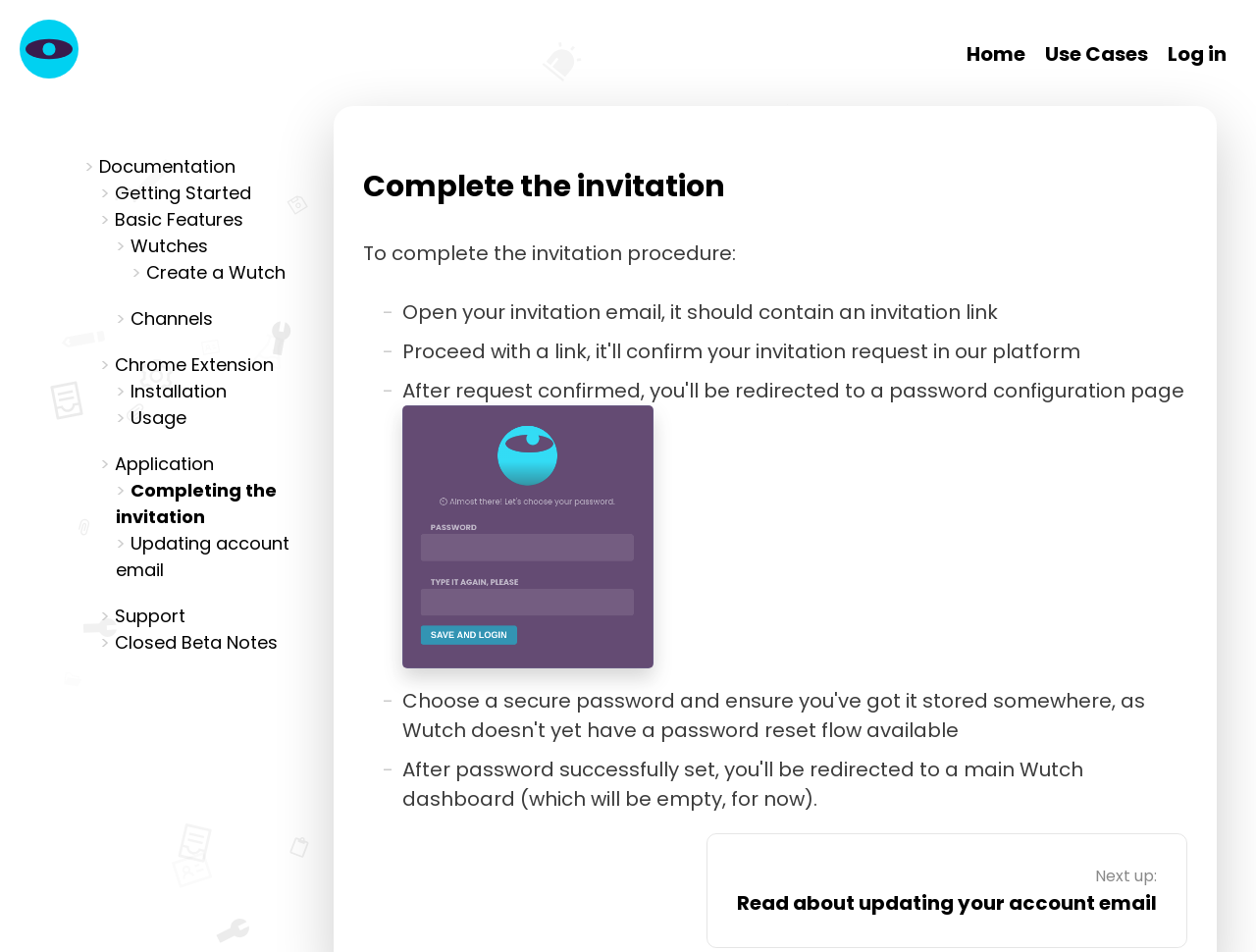Provide a one-word or short-phrase answer to the question:
What is the number of images on the webpage?

218